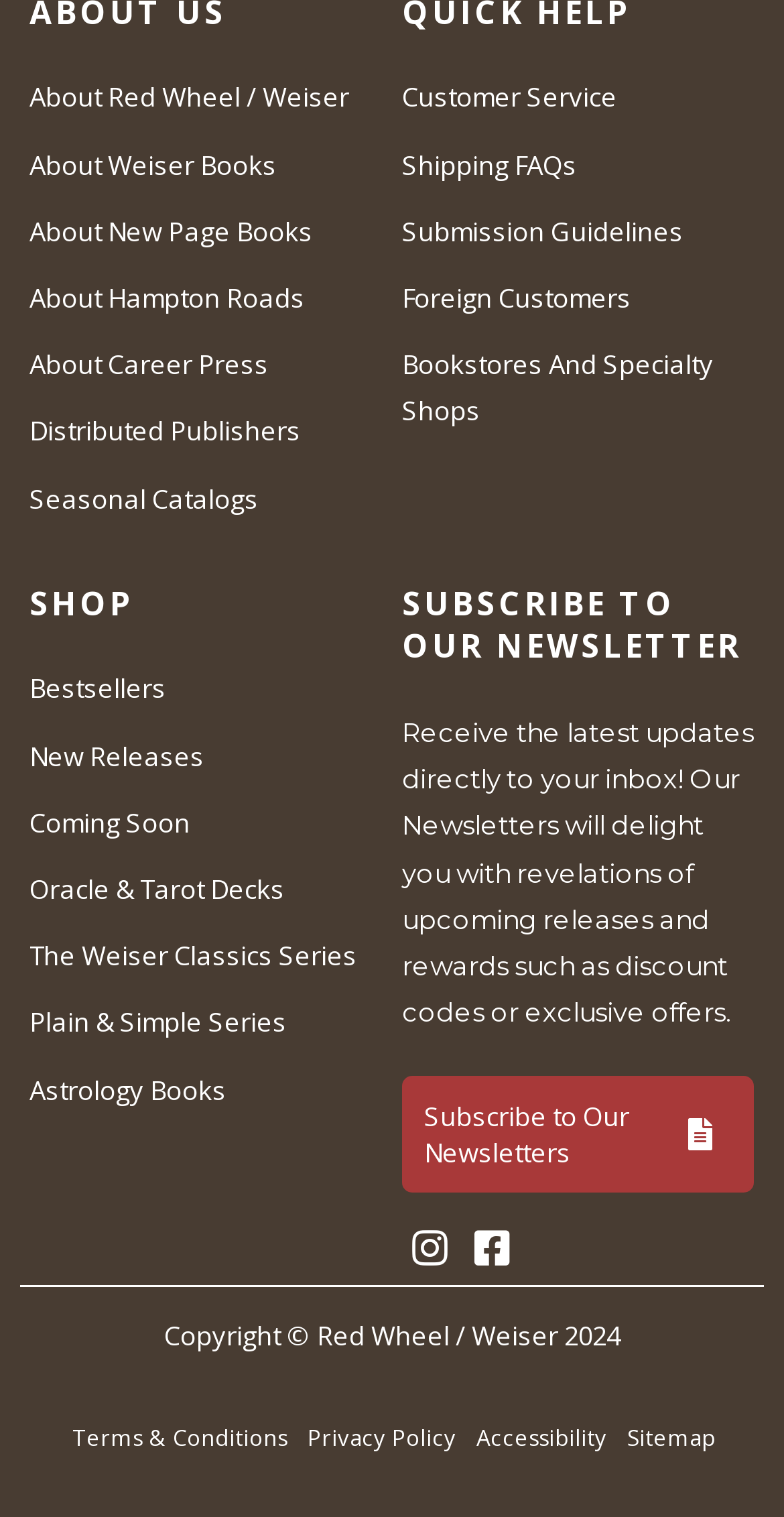Please determine the bounding box coordinates for the element that should be clicked to follow these instructions: "Visit Terms & Conditions".

[0.079, 0.928, 0.379, 0.968]